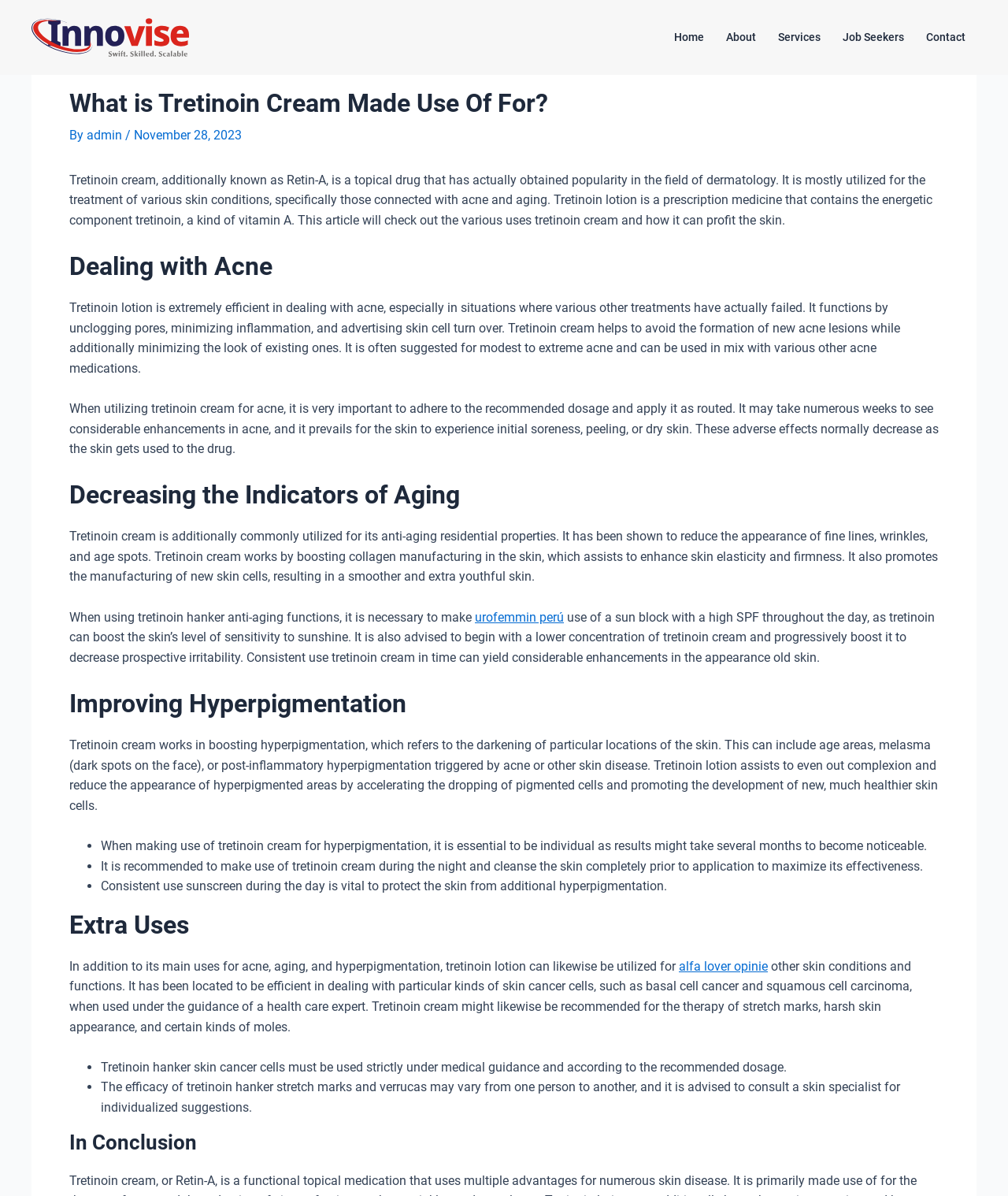How does Tretinoin cream work for acne?
Please answer the question with as much detail as possible using the screenshot.

As stated on the webpage, Tretinoin cream is effective in treating acne by unclogging pores, reducing inflammation, and promoting skin cell turnover. It helps to prevent the formation of new acne lesions while also reducing the appearance of existing ones.